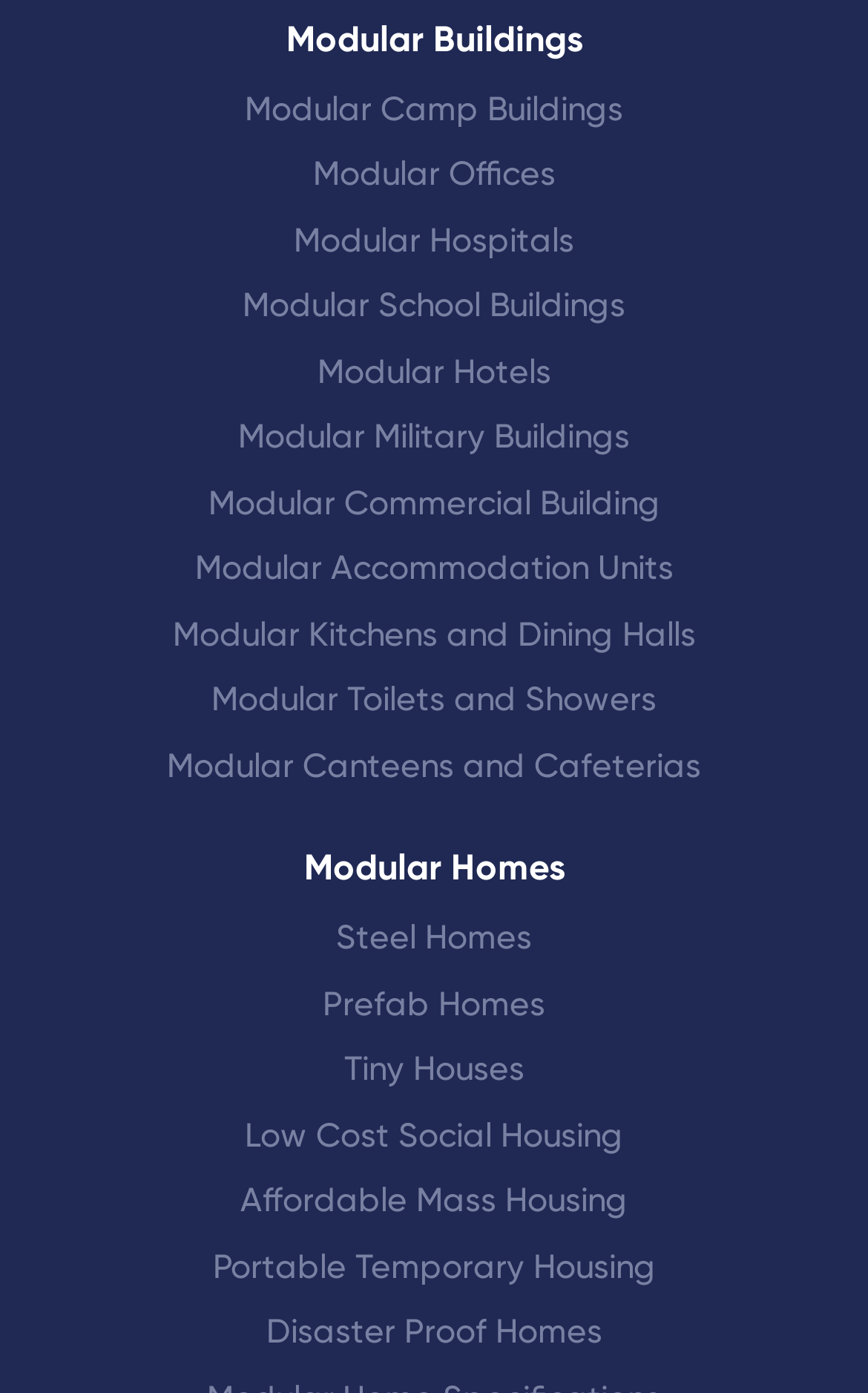Find the bounding box coordinates for the area you need to click to carry out the instruction: "Click on Modular Buildings". The coordinates should be four float numbers between 0 and 1, indicated as [left, top, right, bottom].

[0.329, 0.012, 0.671, 0.042]